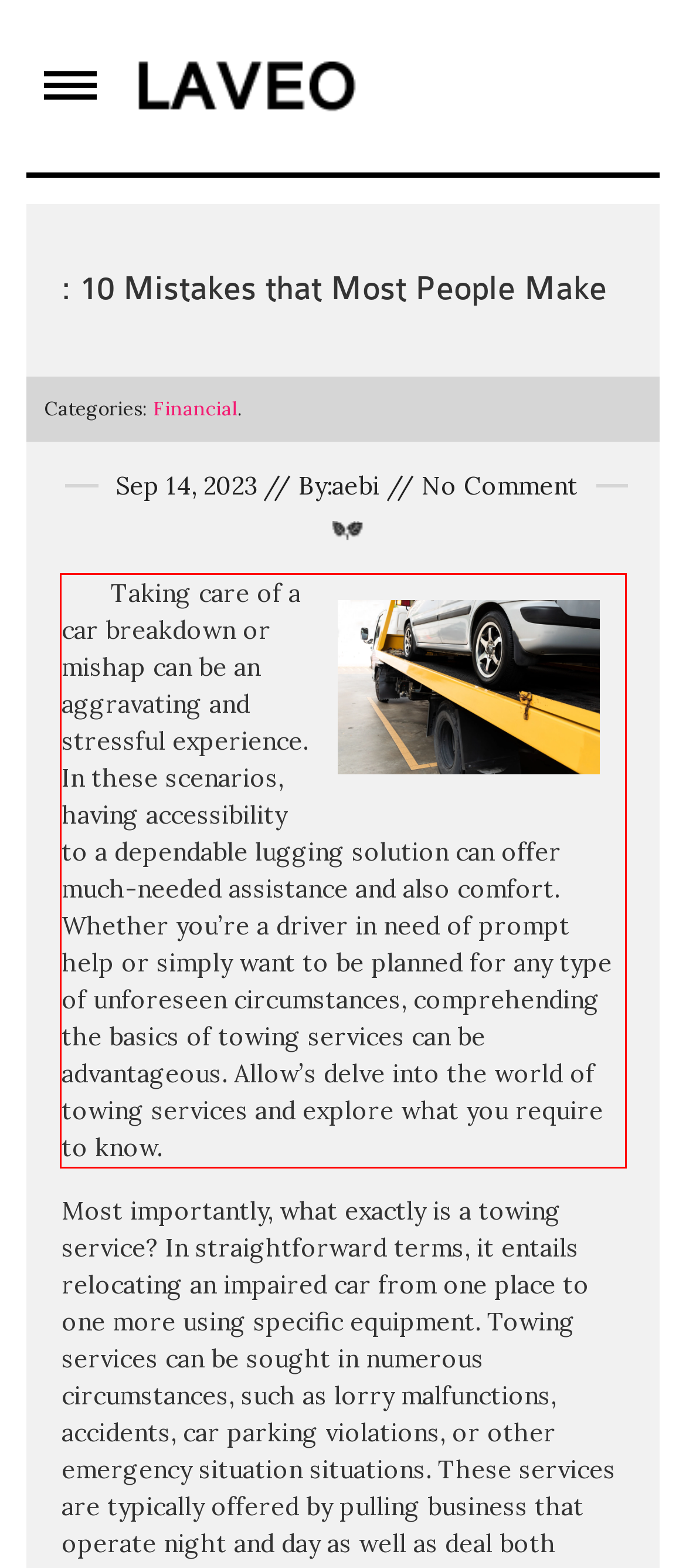Look at the webpage screenshot and recognize the text inside the red bounding box.

Taking care of a car breakdown or mishap can be an aggravating and stressful experience. In these scenarios, having accessibility to a dependable lugging solution can offer much-needed assistance and also comfort. Whether you’re a driver in need of prompt help or simply want to be planned for any type of unforeseen circumstances, comprehending the basics of towing services can be advantageous. Allow’s delve into the world of towing services and explore what you require to know.